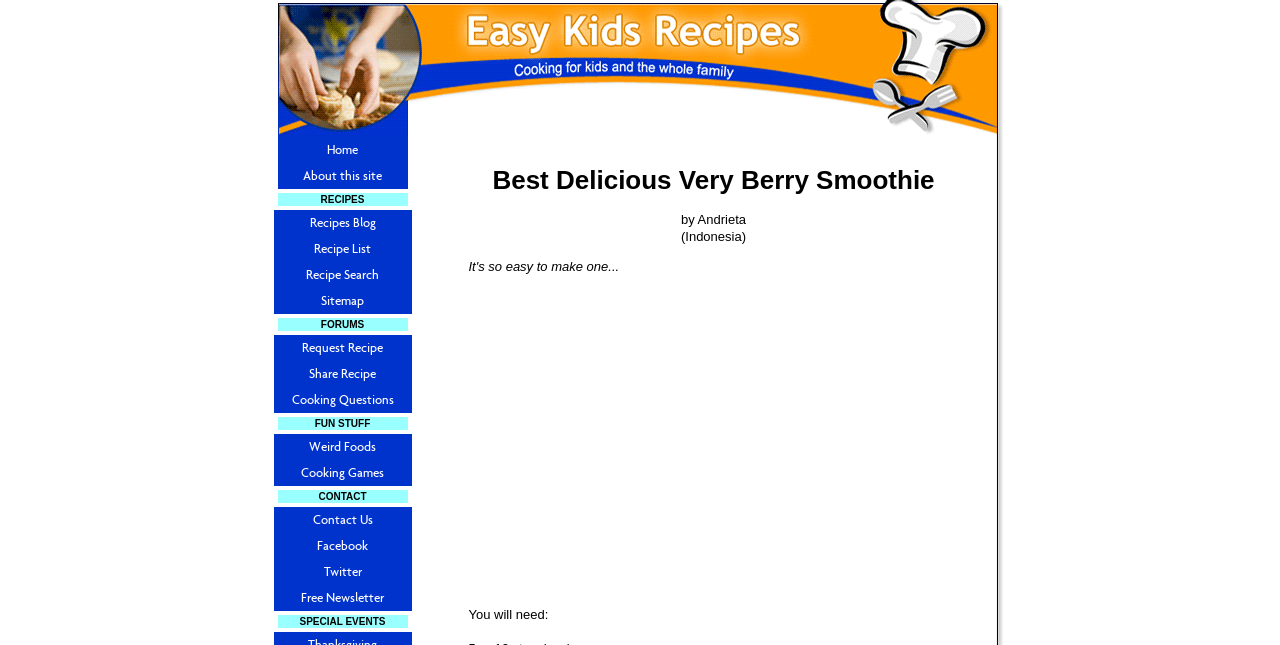Extract the main heading text from the webpage.

Best Delicious Very Berry Smoothie